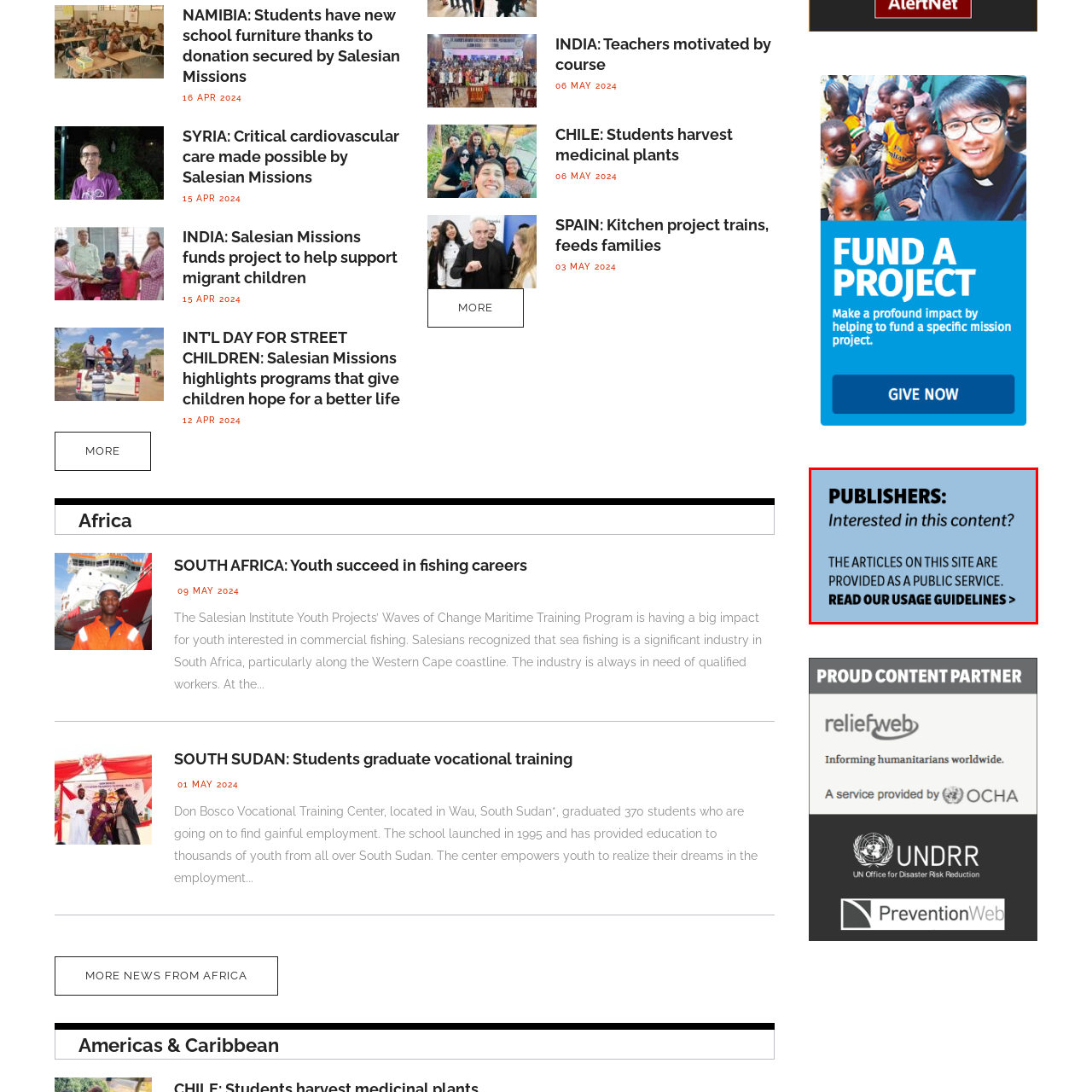What is emphasized about the articles on the platform?
Observe the image enclosed by the red boundary and respond with a one-word or short-phrase answer.

they are available as a public service